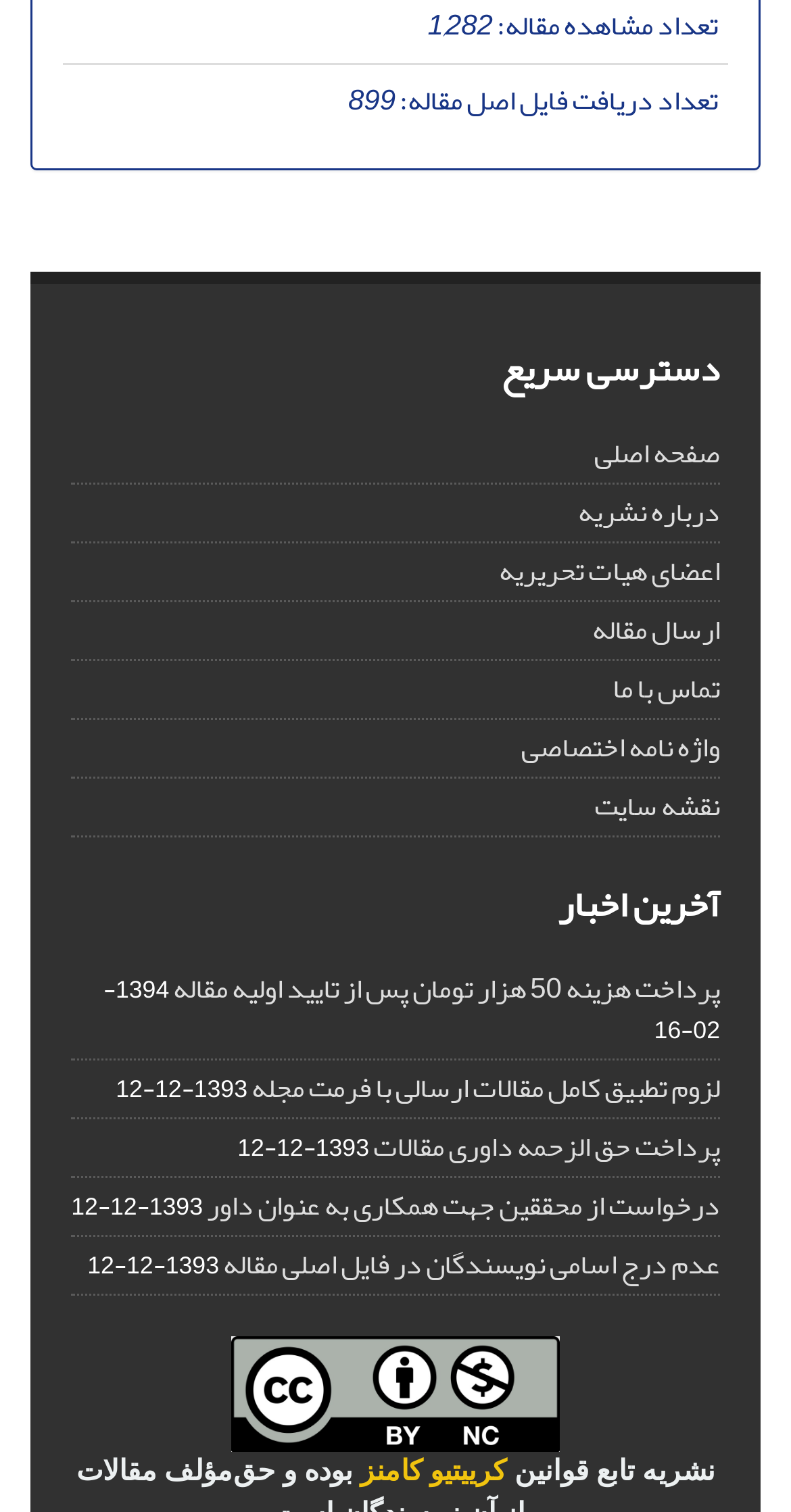Pinpoint the bounding box coordinates of the element that must be clicked to accomplish the following instruction: "go to main page". The coordinates should be in the format of four float numbers between 0 and 1, i.e., [left, top, right, bottom].

[0.751, 0.281, 0.91, 0.318]